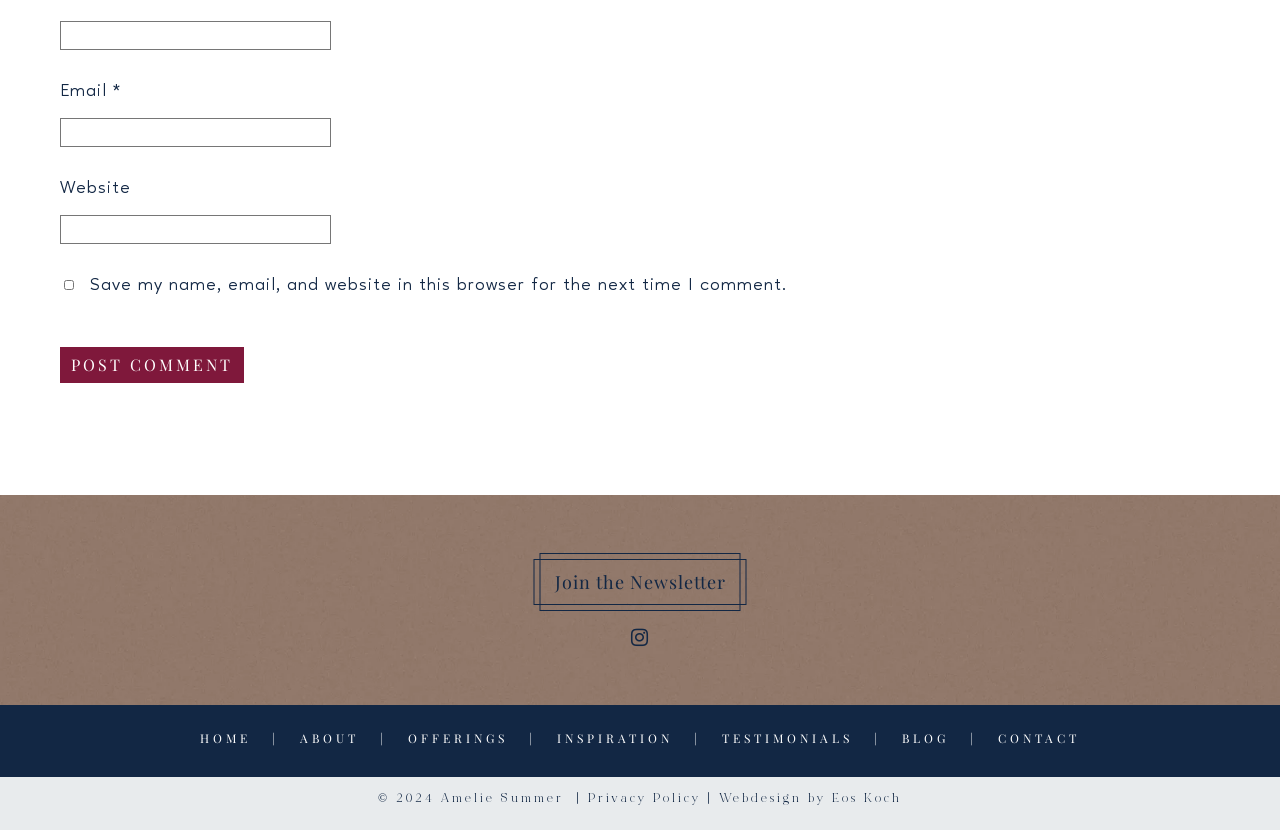How many links are there in the footer? Look at the image and give a one-word or short phrase answer.

9